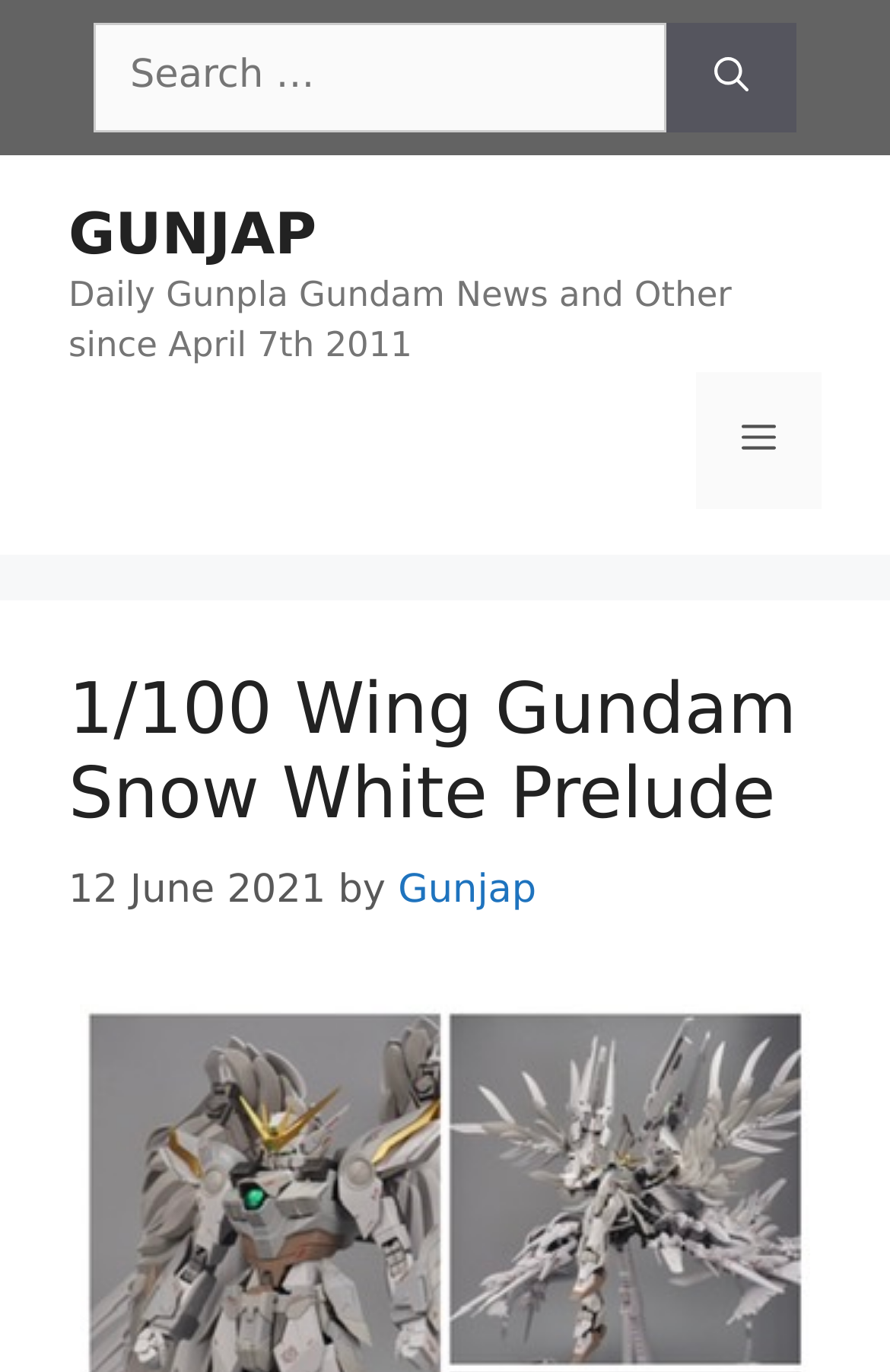Bounding box coordinates should be provided in the format (top-left x, top-left y, bottom-right x, bottom-right y) with all values between 0 and 1. Identify the bounding box for this UI element: parent_node: Search for: aria-label="Search"

[0.749, 0.017, 0.895, 0.096]